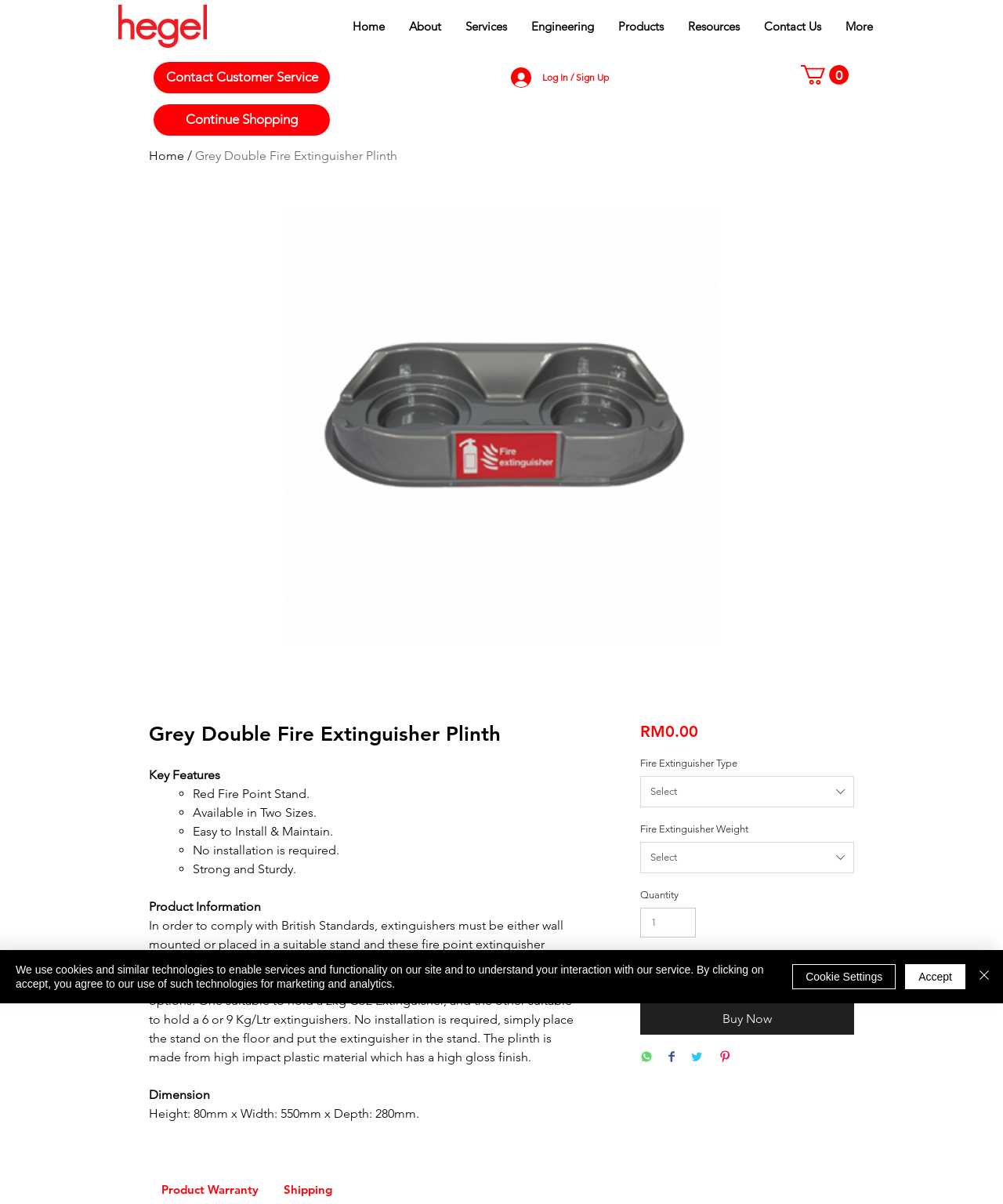What is the price of the product?
Please answer the question as detailed as possible.

I found the price of the product by looking at the text element on the webpage that says 'RM0.00'. This is likely the price of the product being described on the page.